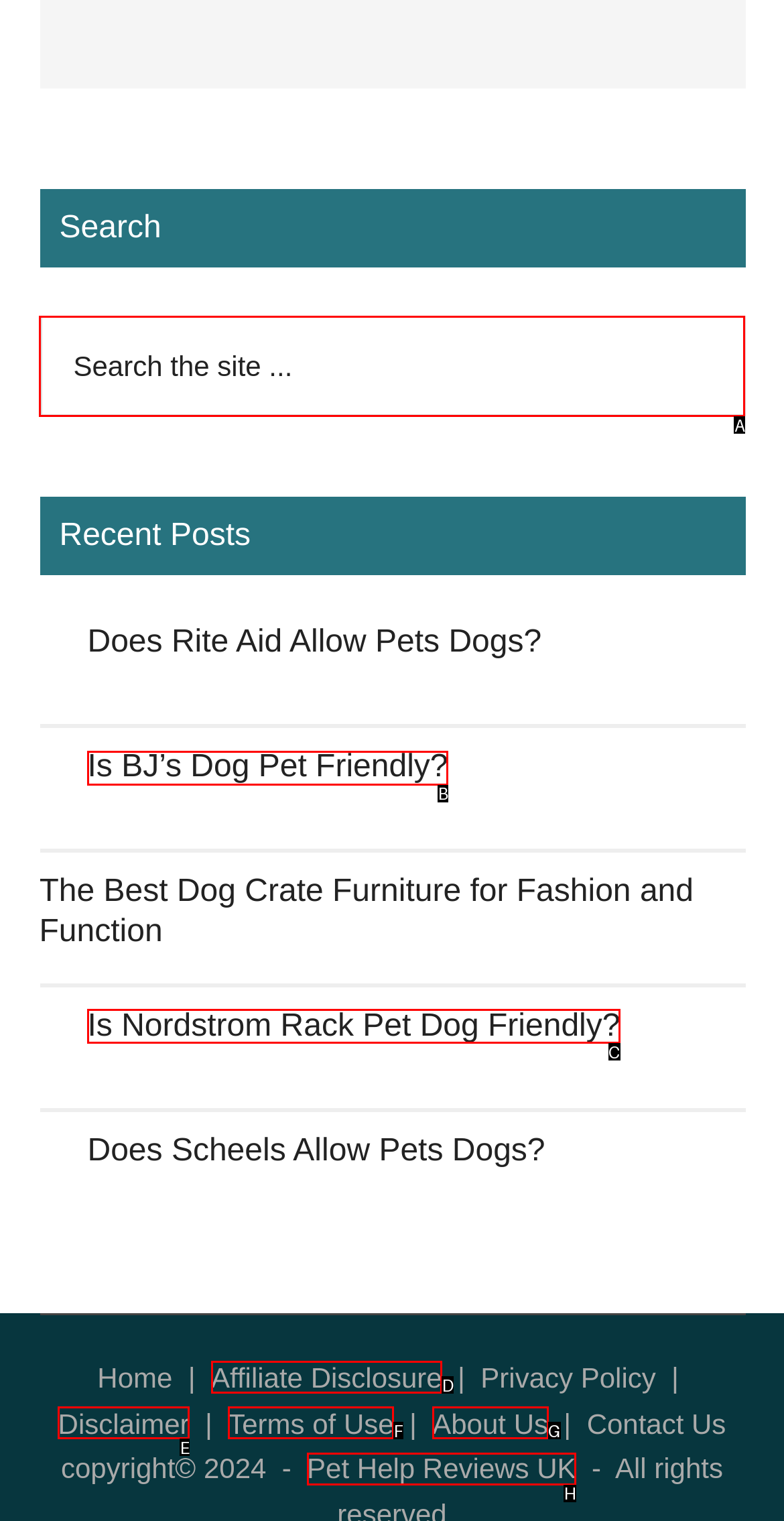Choose the HTML element that corresponds to the description: Terms of Use
Provide the answer by selecting the letter from the given choices.

F